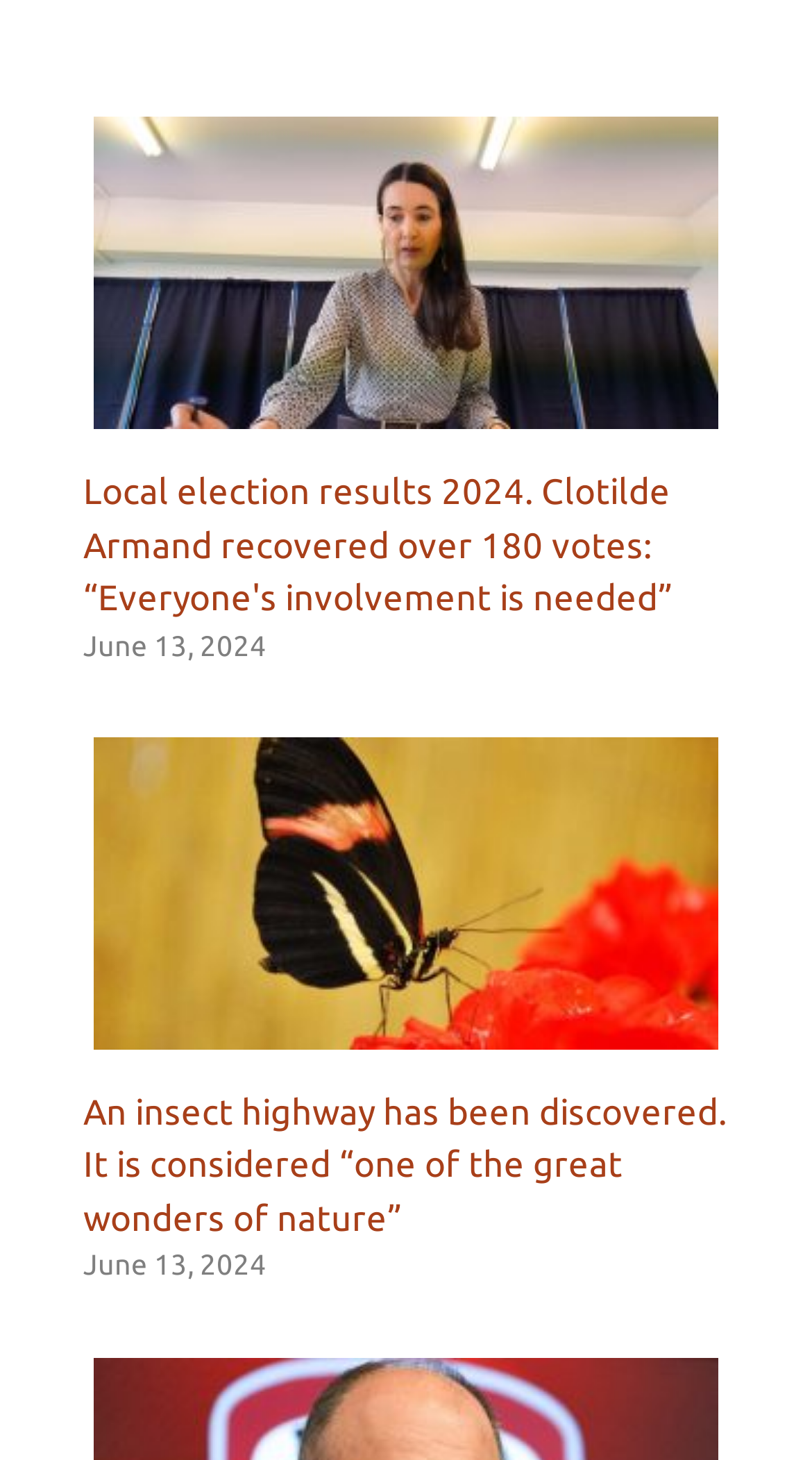Please answer the following question using a single word or phrase: 
How many articles are on this webpage?

2